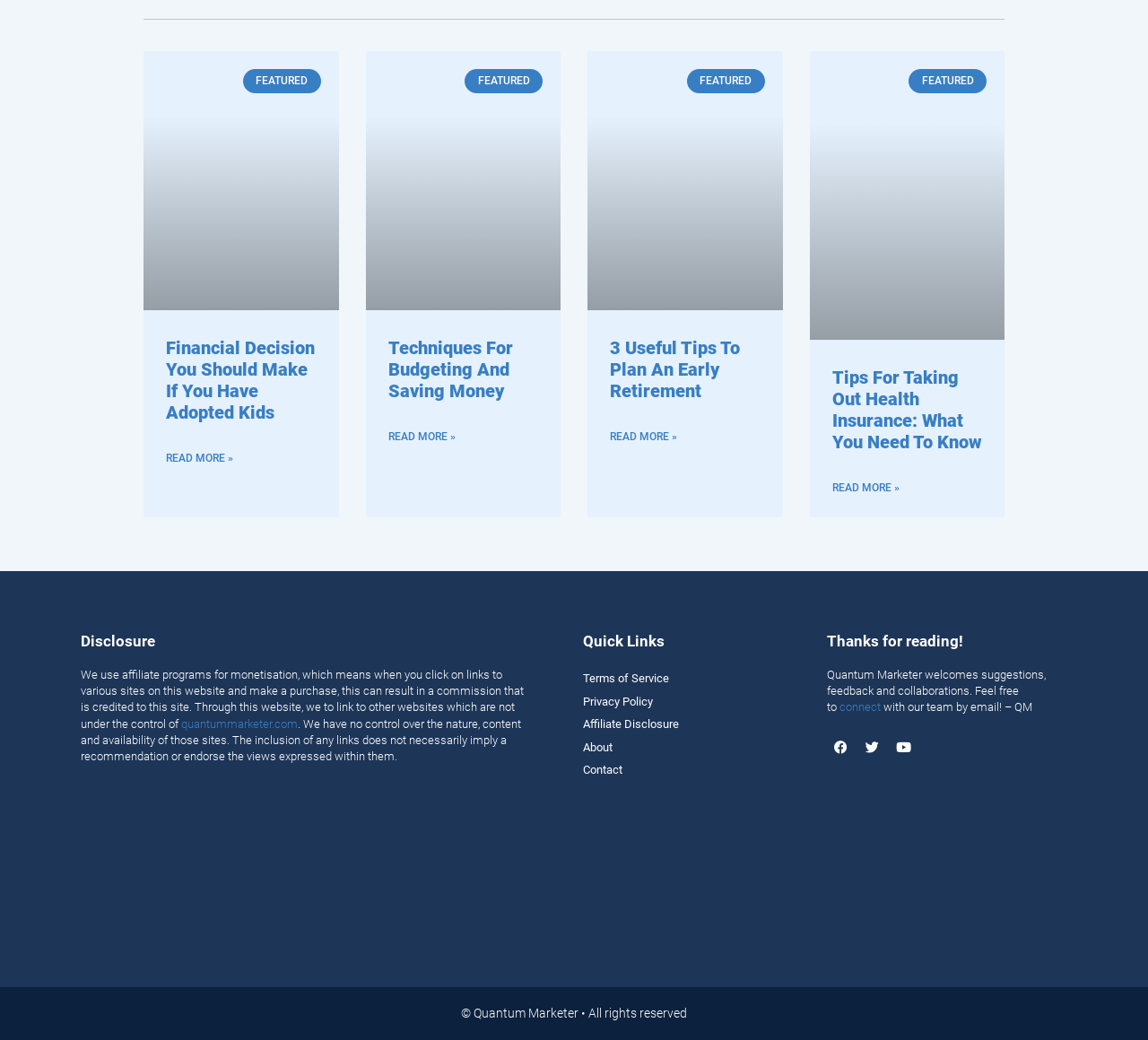Pinpoint the bounding box coordinates of the area that must be clicked to complete this instruction: "Read more about Tips For Taking Out Health Insurance: What You Need To Know".

[0.725, 0.458, 0.783, 0.48]